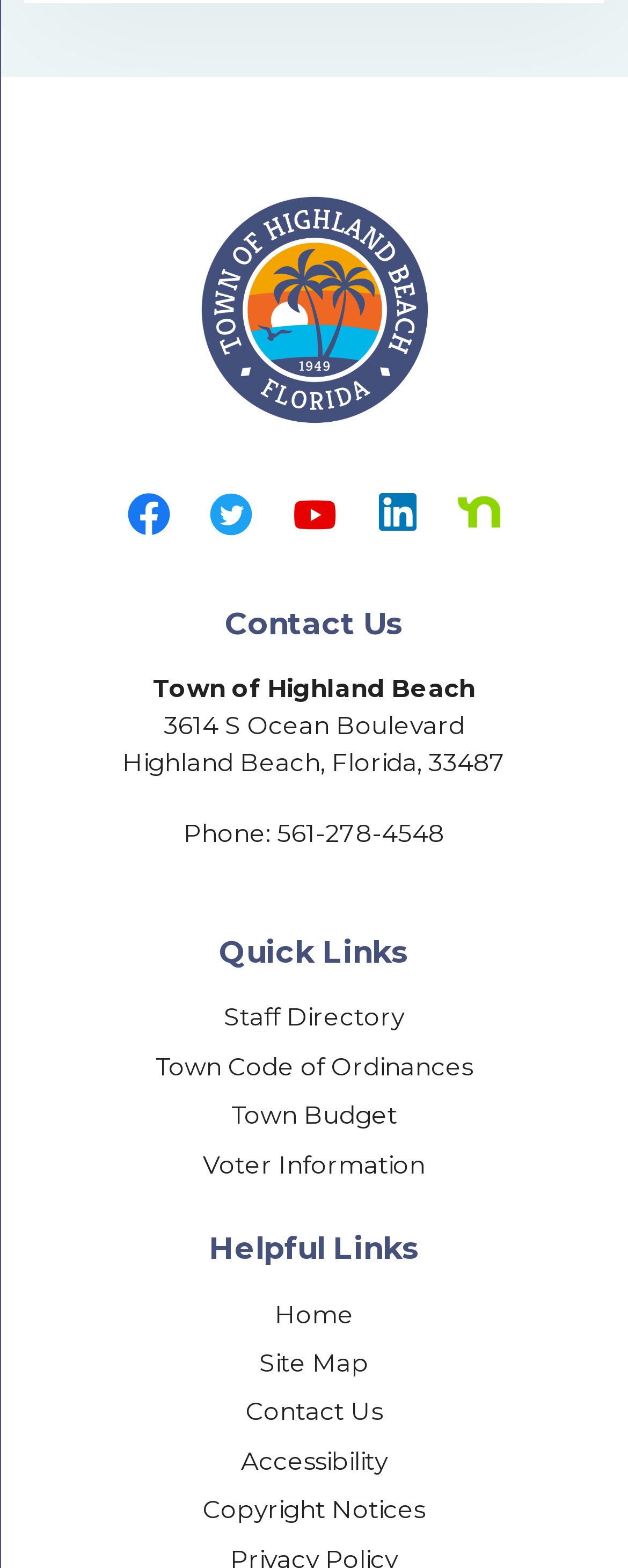Please specify the bounding box coordinates for the clickable region that will help you carry out the instruction: "Click the 'Home' link".

None